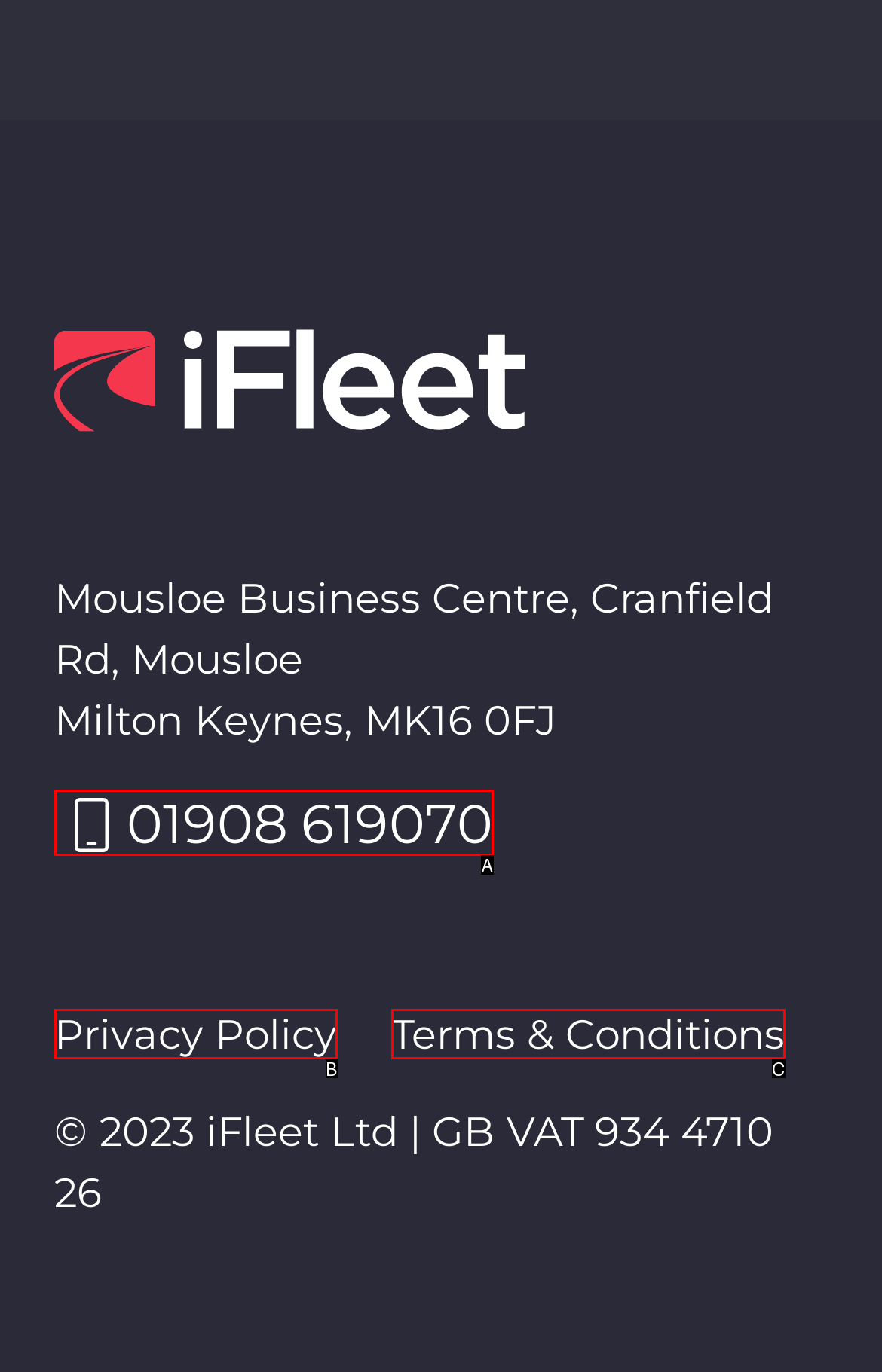Based on the given description: Terms & Conditions, identify the correct option and provide the corresponding letter from the given choices directly.

C